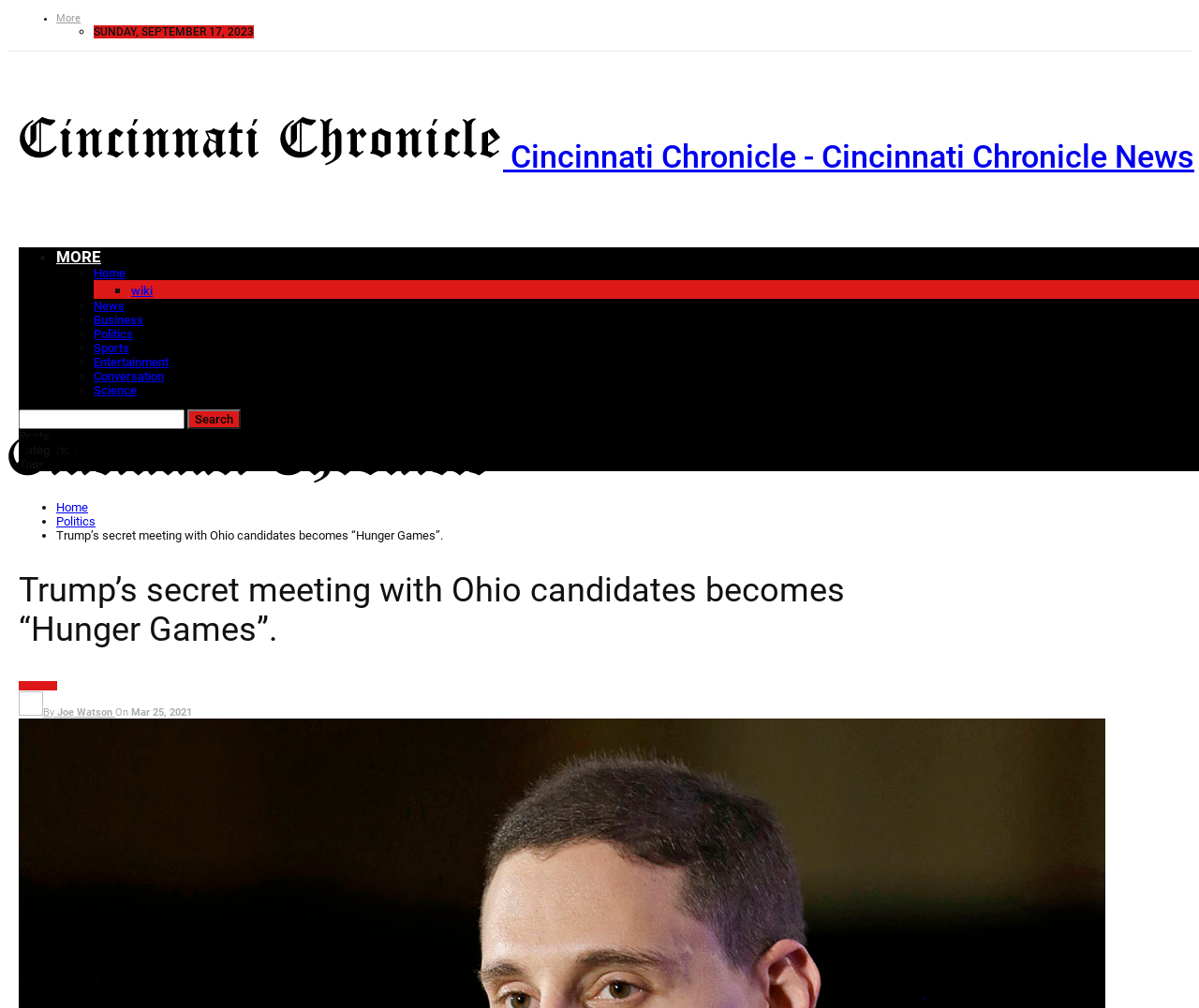Find the bounding box coordinates for the element that must be clicked to complete the instruction: "Search for something". The coordinates should be four float numbers between 0 and 1, indicated as [left, top, right, bottom].

[0.016, 0.406, 0.154, 0.426]